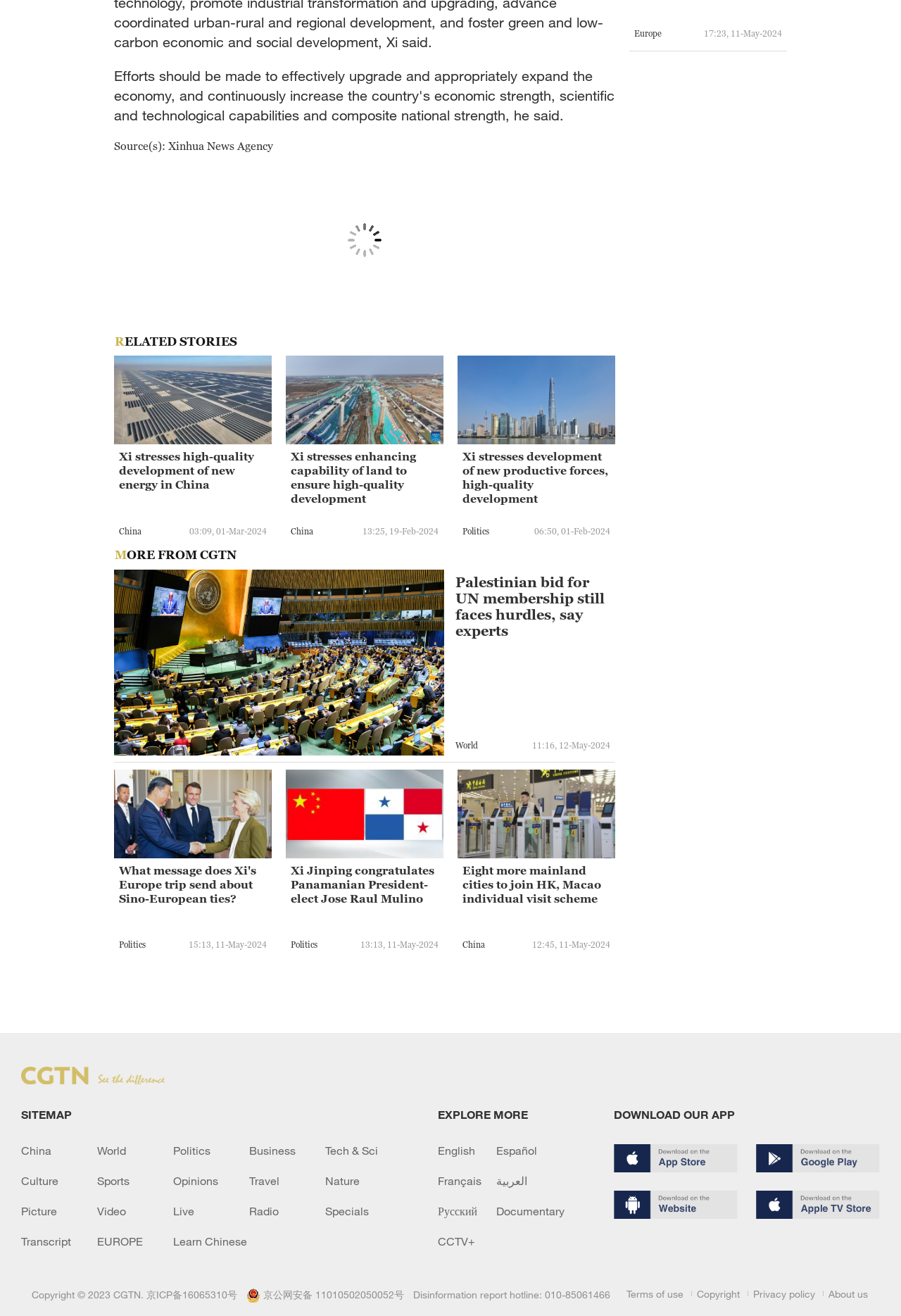Identify the bounding box coordinates of the part that should be clicked to carry out this instruction: "Download the app".

[0.681, 0.869, 0.819, 0.891]